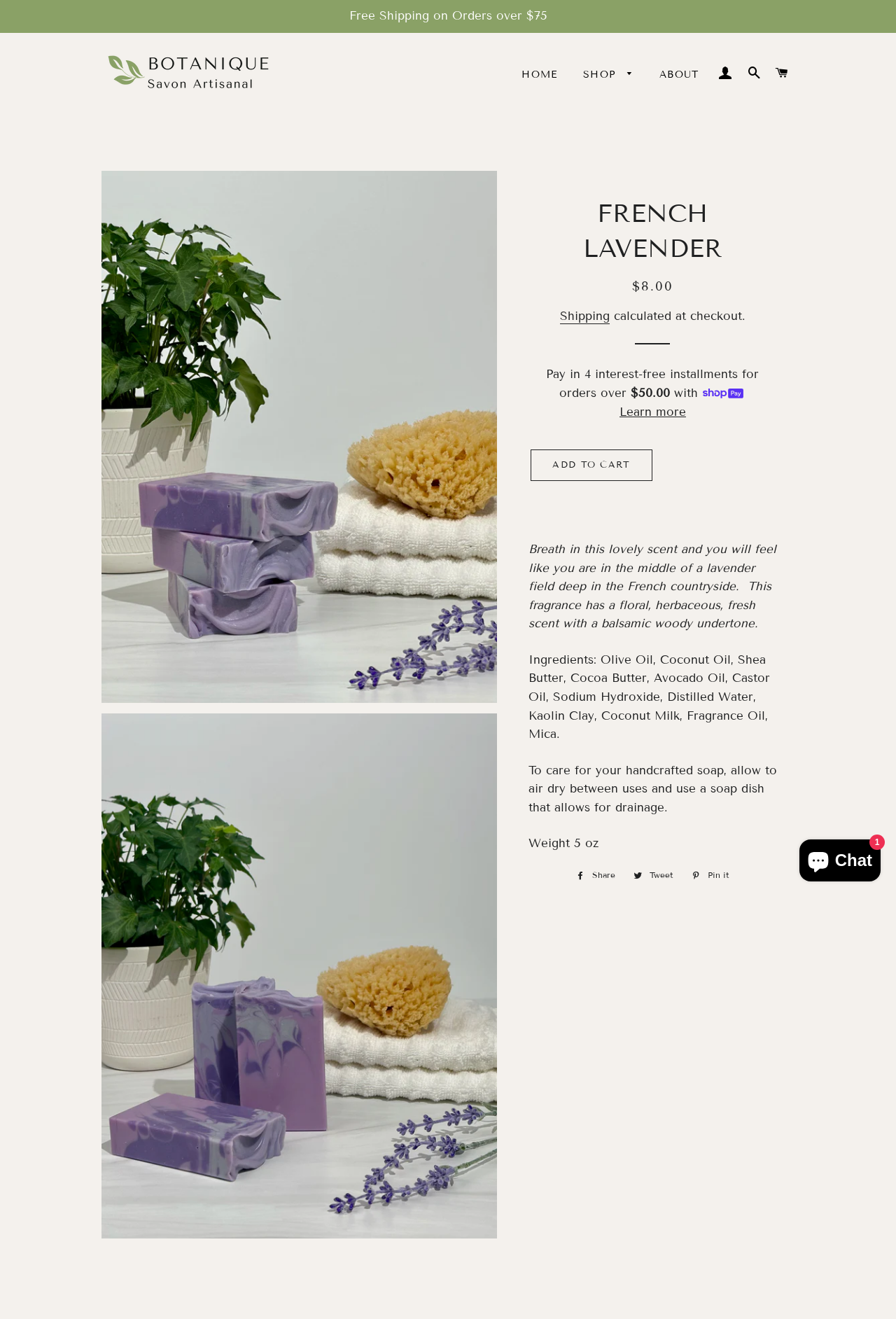Give a one-word or short-phrase answer to the following question: 
How much does the soap cost?

$8.00